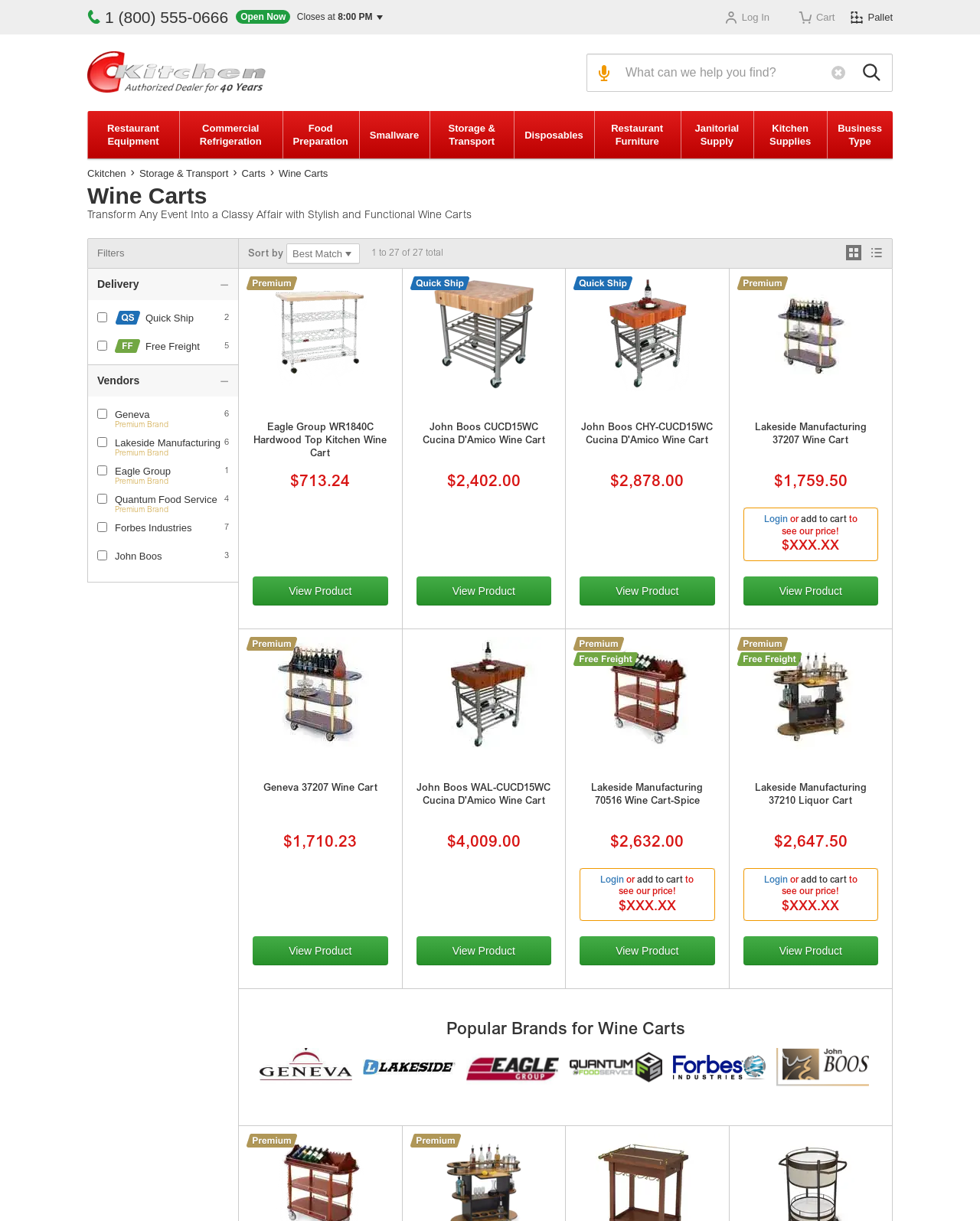Identify the bounding box coordinates of the element that should be clicked to fulfill this task: "Call customer service". The coordinates should be provided as four float numbers between 0 and 1, i.e., [left, top, right, bottom].

[0.089, 0.008, 0.233, 0.02]